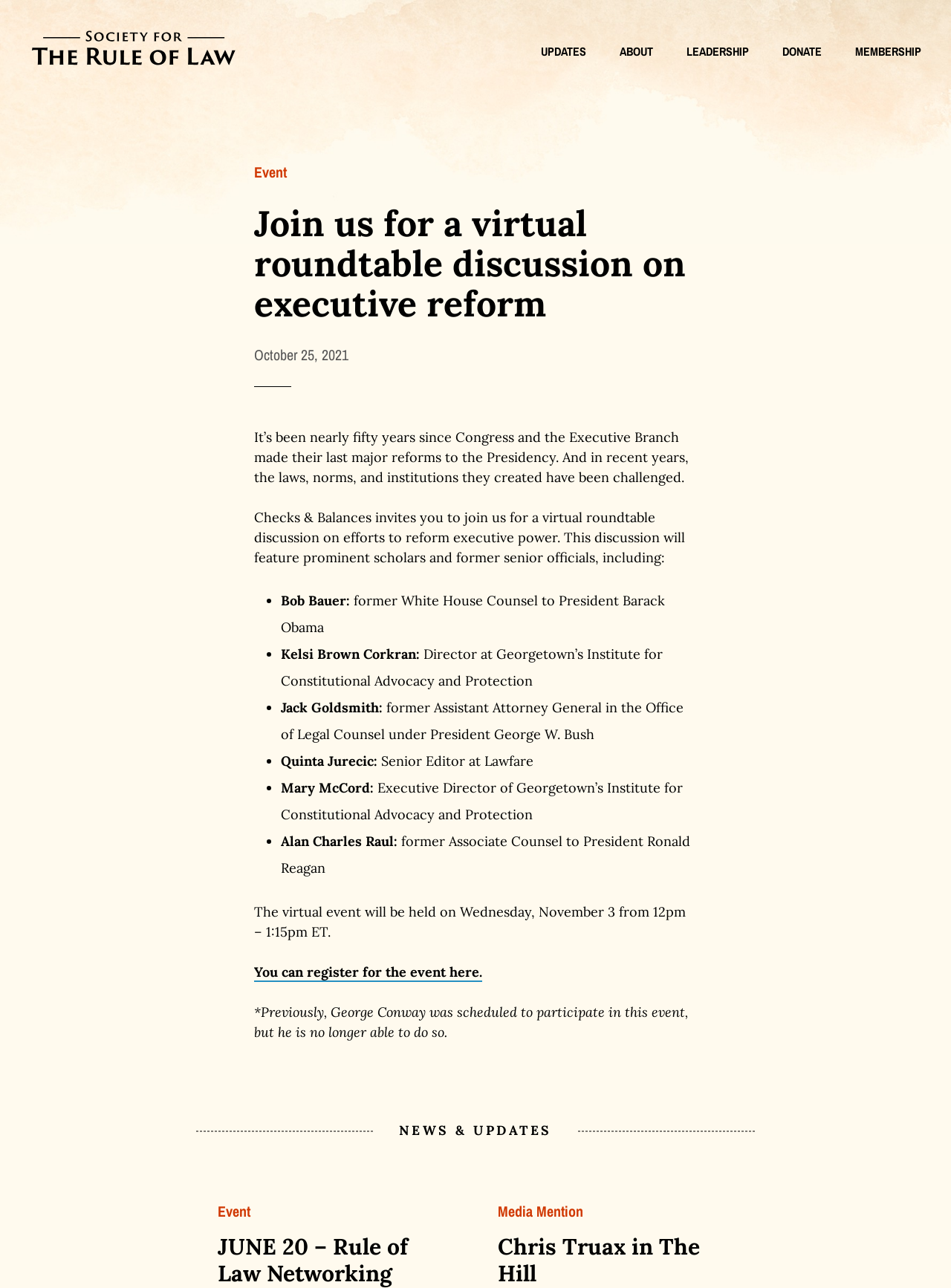Please extract and provide the main headline of the webpage.

Join us for a virtual roundtable discussion on executive reform